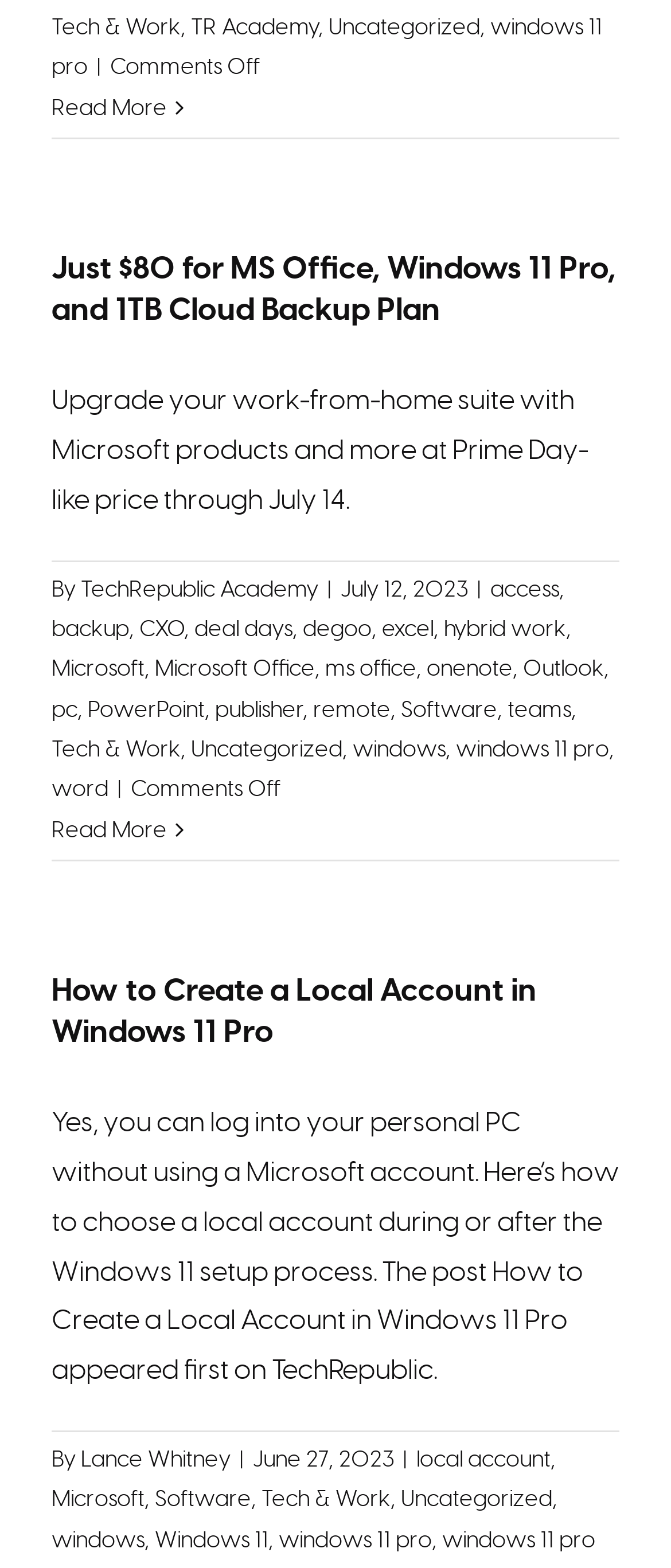Pinpoint the bounding box coordinates of the area that should be clicked to complete the following instruction: "Click on the link to read about Sundar Pichai's journey". The coordinates must be given as four float numbers between 0 and 1, i.e., [left, top, right, bottom].

None